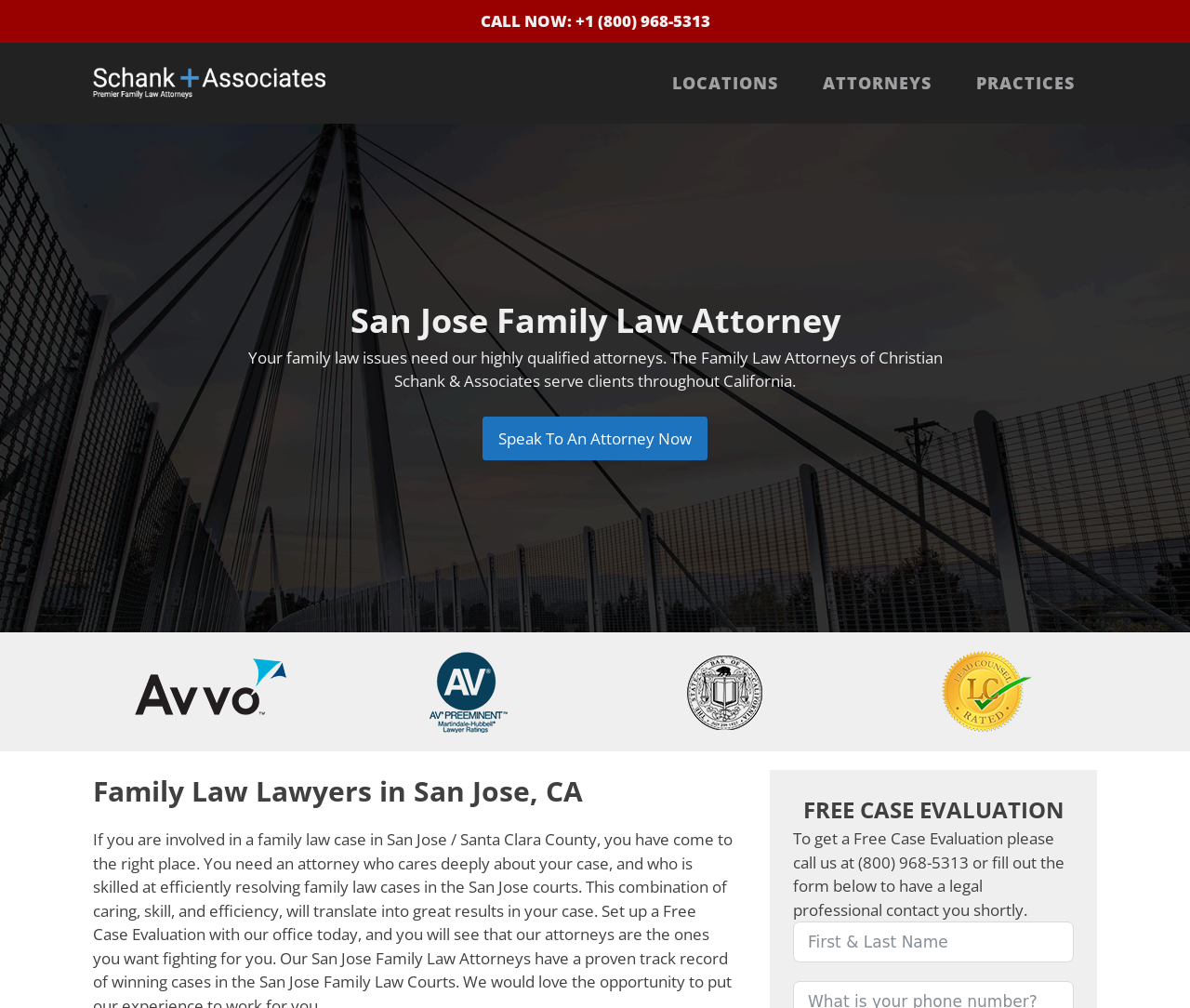Find the bounding box of the UI element described as: "Cars and Trucks". The bounding box coordinates should be given as four float values between 0 and 1, i.e., [left, top, right, bottom].

None